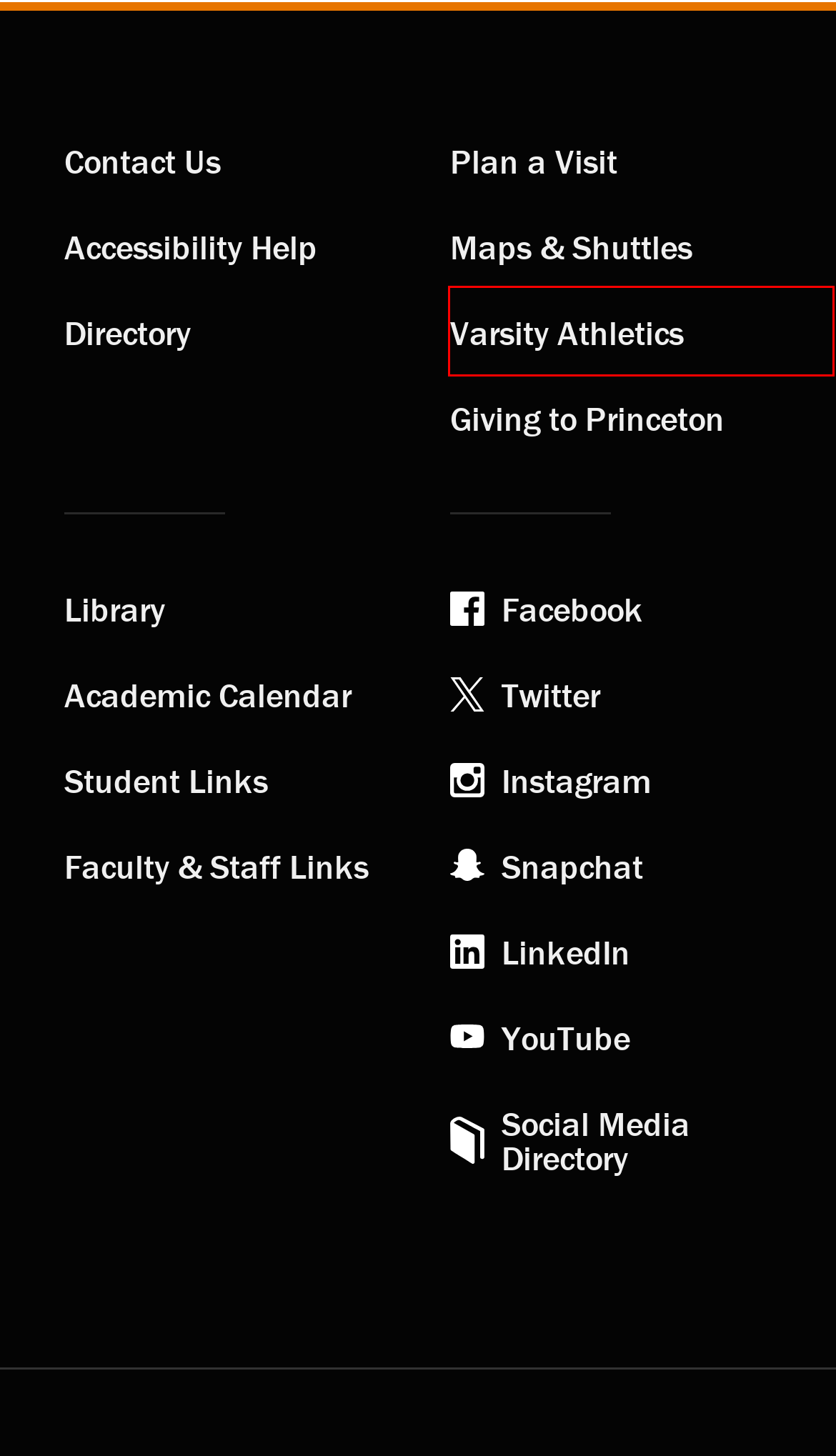You have a screenshot of a webpage, and a red bounding box highlights an element. Select the webpage description that best fits the new page after clicking the element within the bounding box. Options are:
A. University Links | Inside Princeton
B. Social Media Directory | Princeton Social Media
C. Princeton University
D. Academic Calendar and Deadlines | Office of the Registrar
E. Council on Science and Technology
F. Home | Princeton University Library
G. Princeton University (@princetonu) | Snapchat Stories, Spotlight & Lenses
H. Accessibility Help | Accessibility at Princeton

C